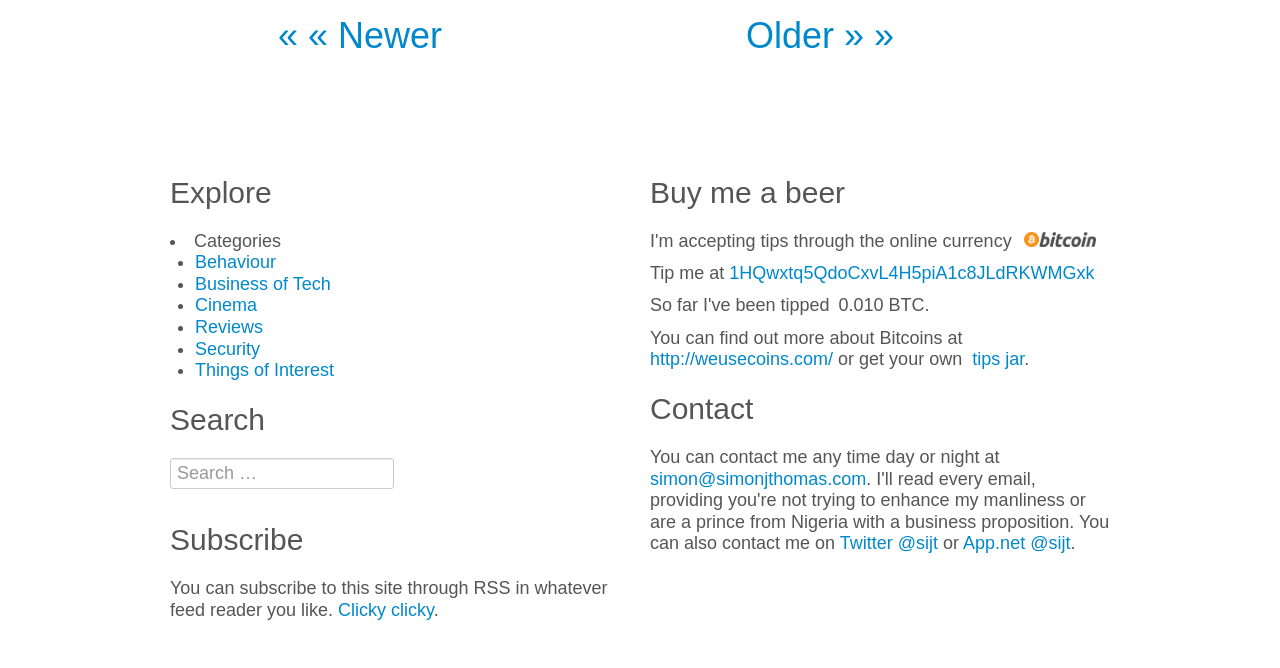Determine the bounding box coordinates of the area to click in order to meet this instruction: "Tip the author with Bitcoins".

[0.57, 0.394, 0.855, 0.424]